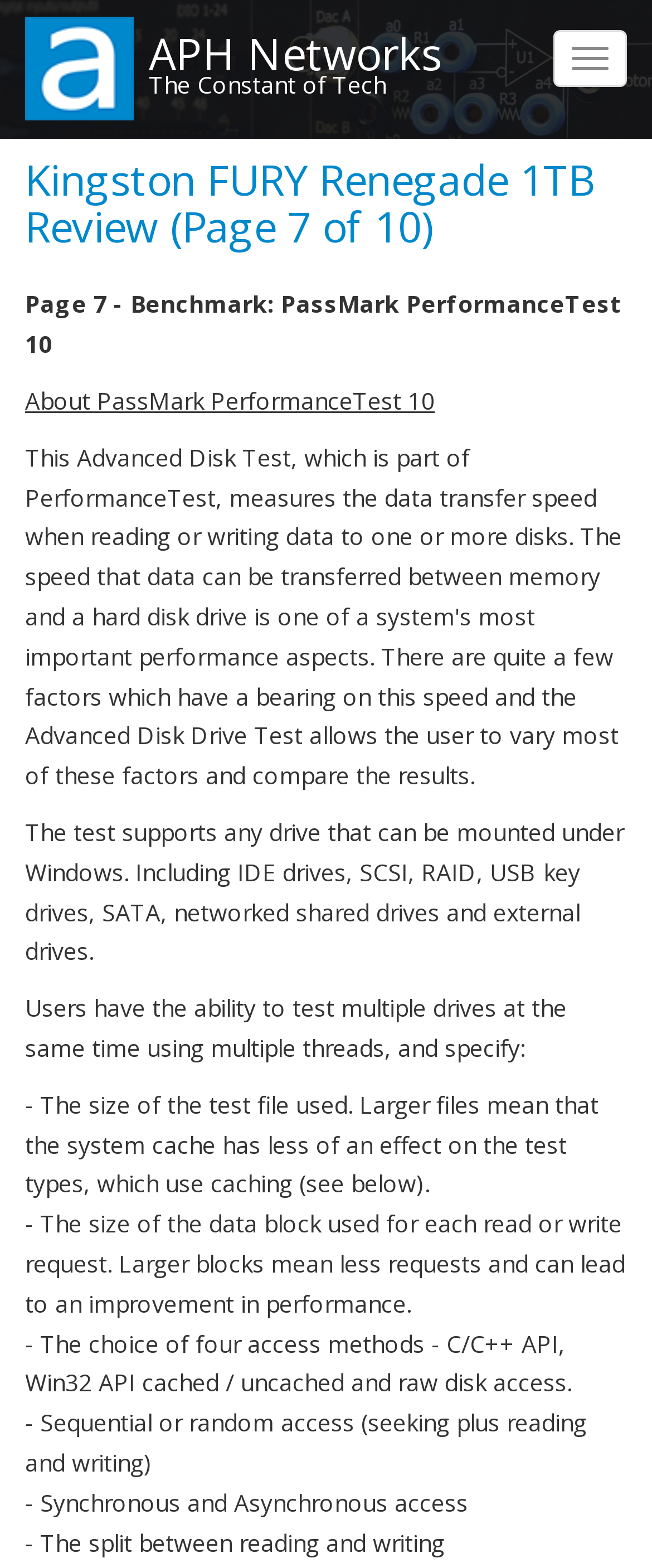Please answer the following question using a single word or phrase: 
What is the range of split between reading and writing in PassMark PerformanceTest 10?

Not specified